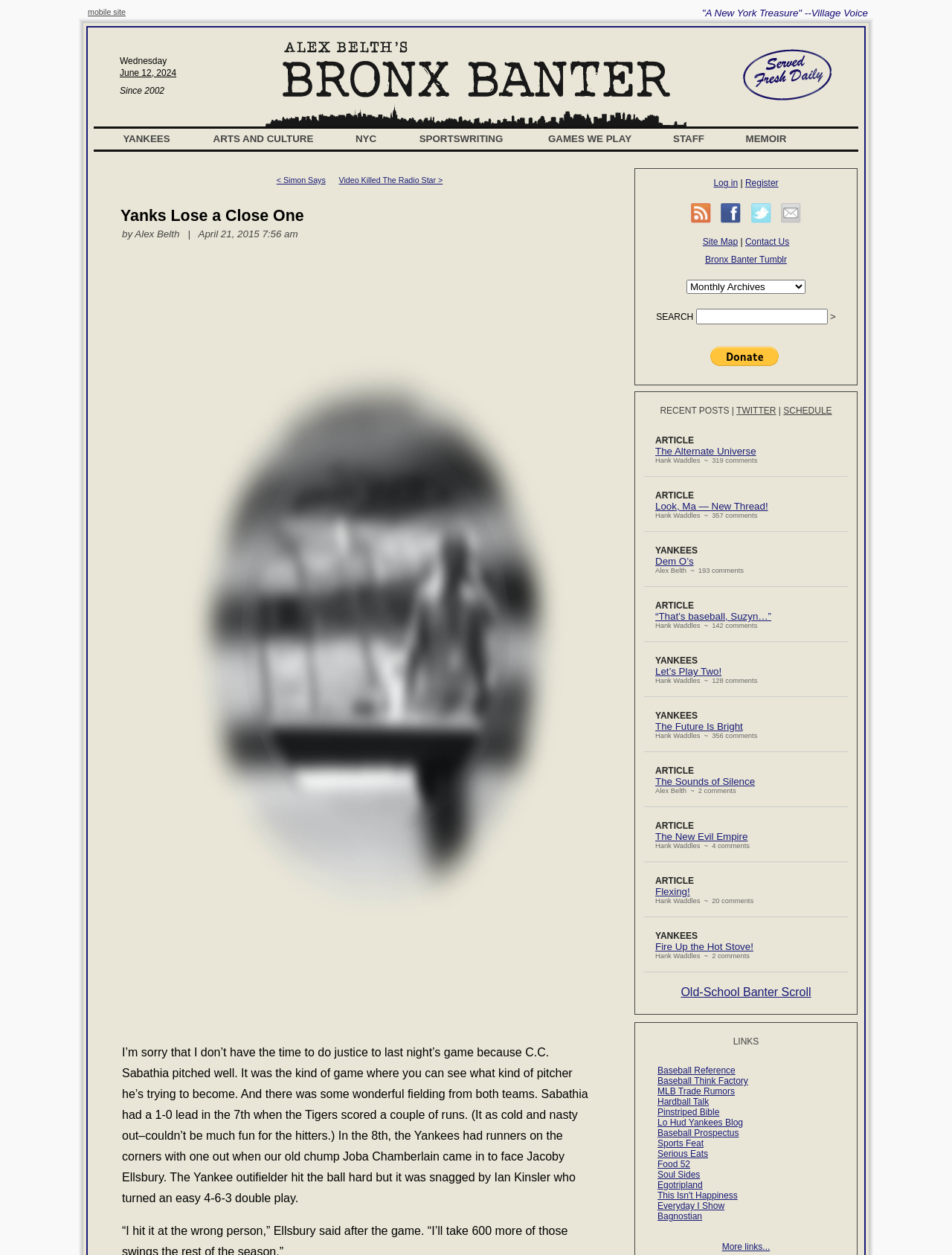Answer in one word or a short phrase: 
What is the category of the article 'Dem O’s'?

YANKEES